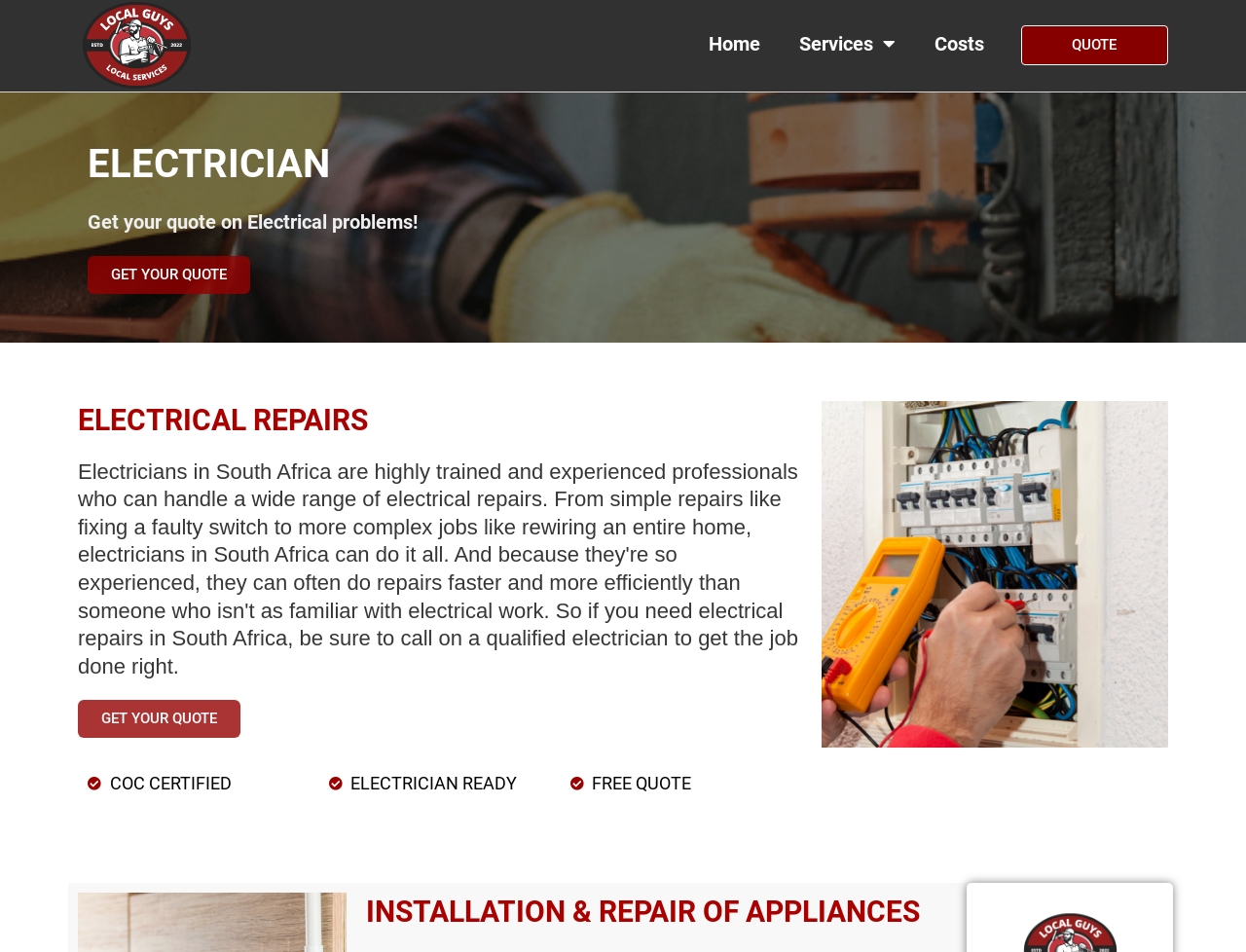Ascertain the bounding box coordinates for the UI element detailed here: "Services". The coordinates should be provided as [left, top, right, bottom] with each value being a float between 0 and 1.

[0.626, 0.023, 0.735, 0.07]